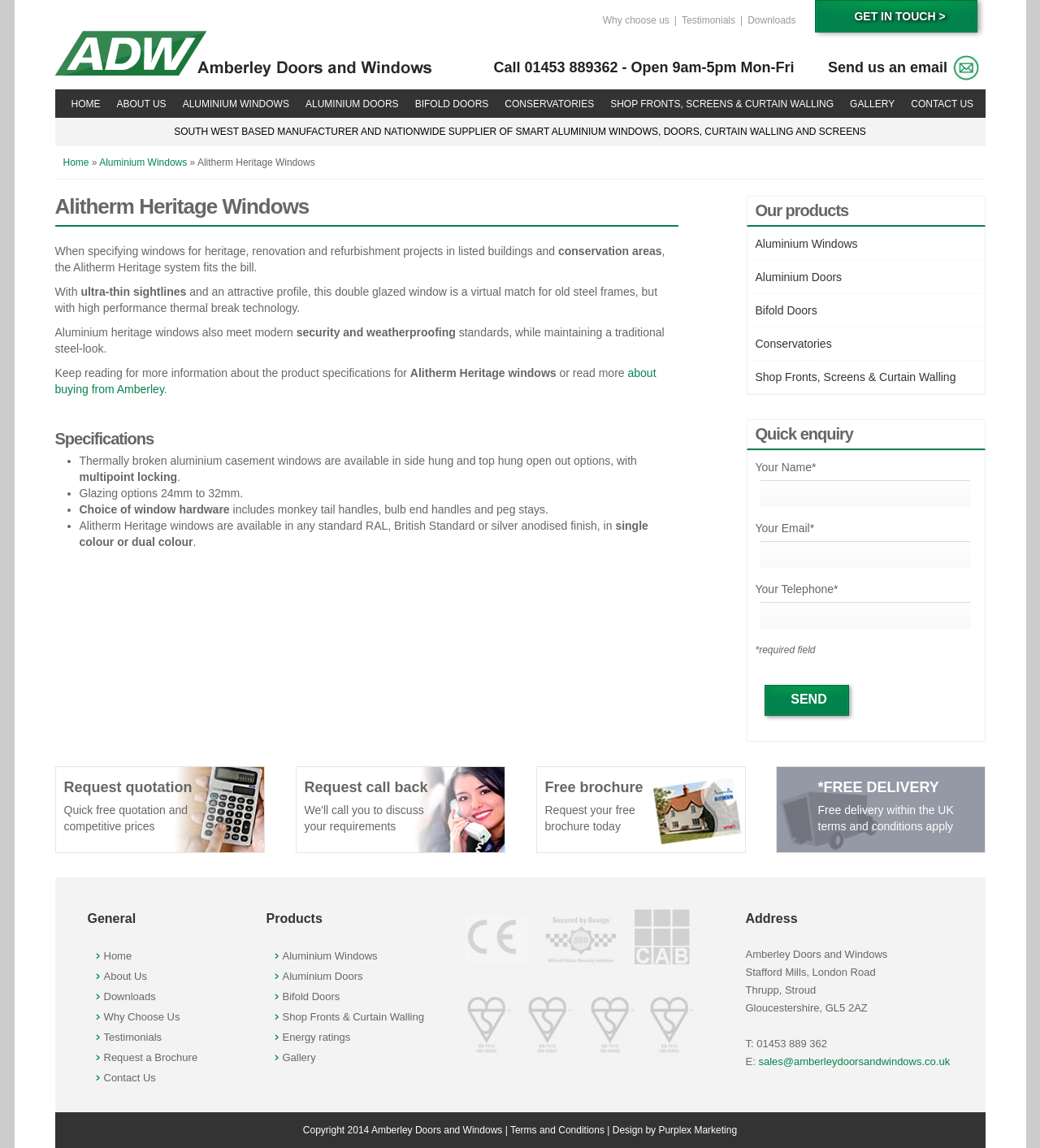Please identify the bounding box coordinates of the clickable region that I should interact with to perform the following instruction: "Click on the 'Send' button". The coordinates should be expressed as four float numbers between 0 and 1, i.e., [left, top, right, bottom].

[0.731, 0.587, 0.823, 0.631]